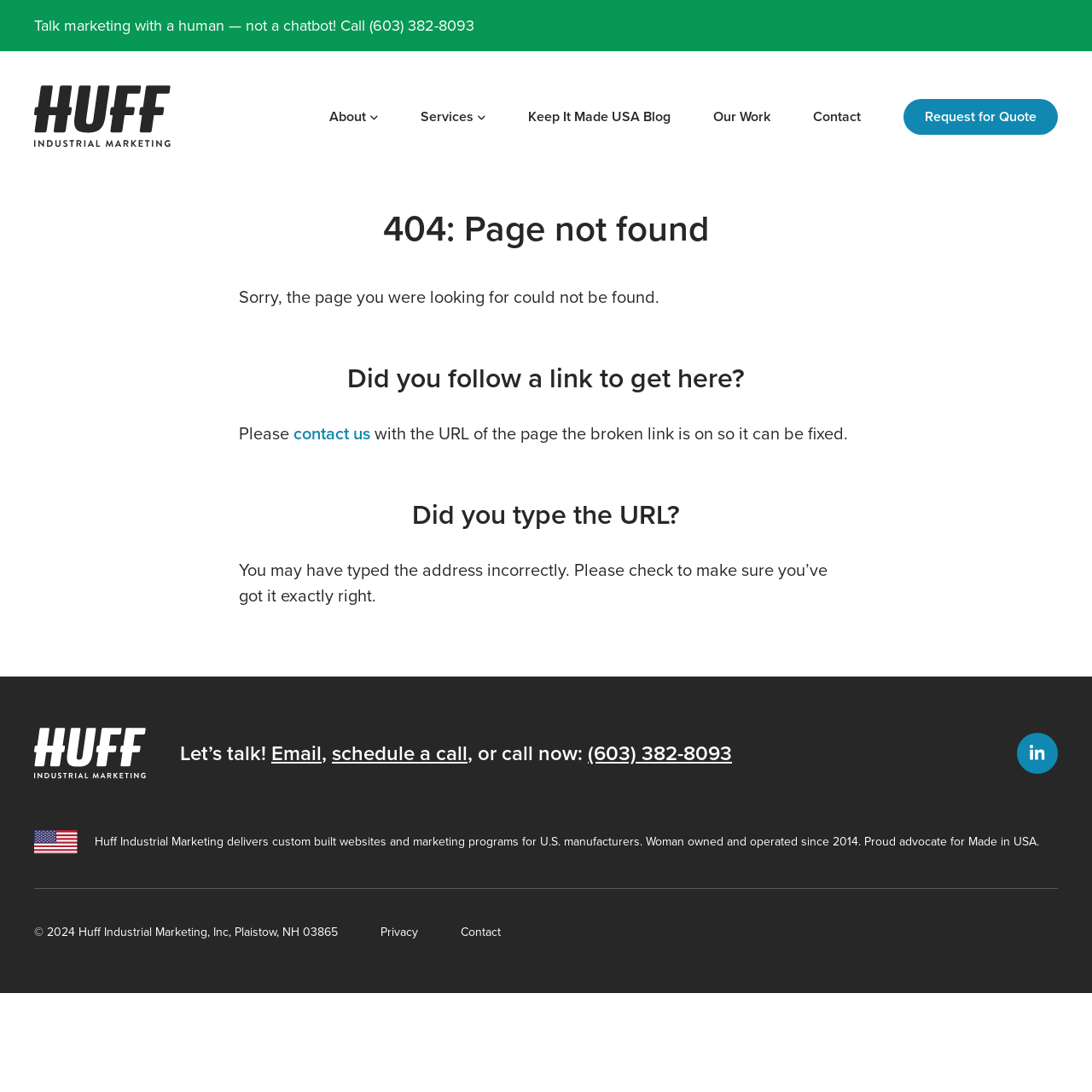Respond to the following question with a brief word or phrase:
What is the purpose of the company?

Delivers custom built websites and marketing programs